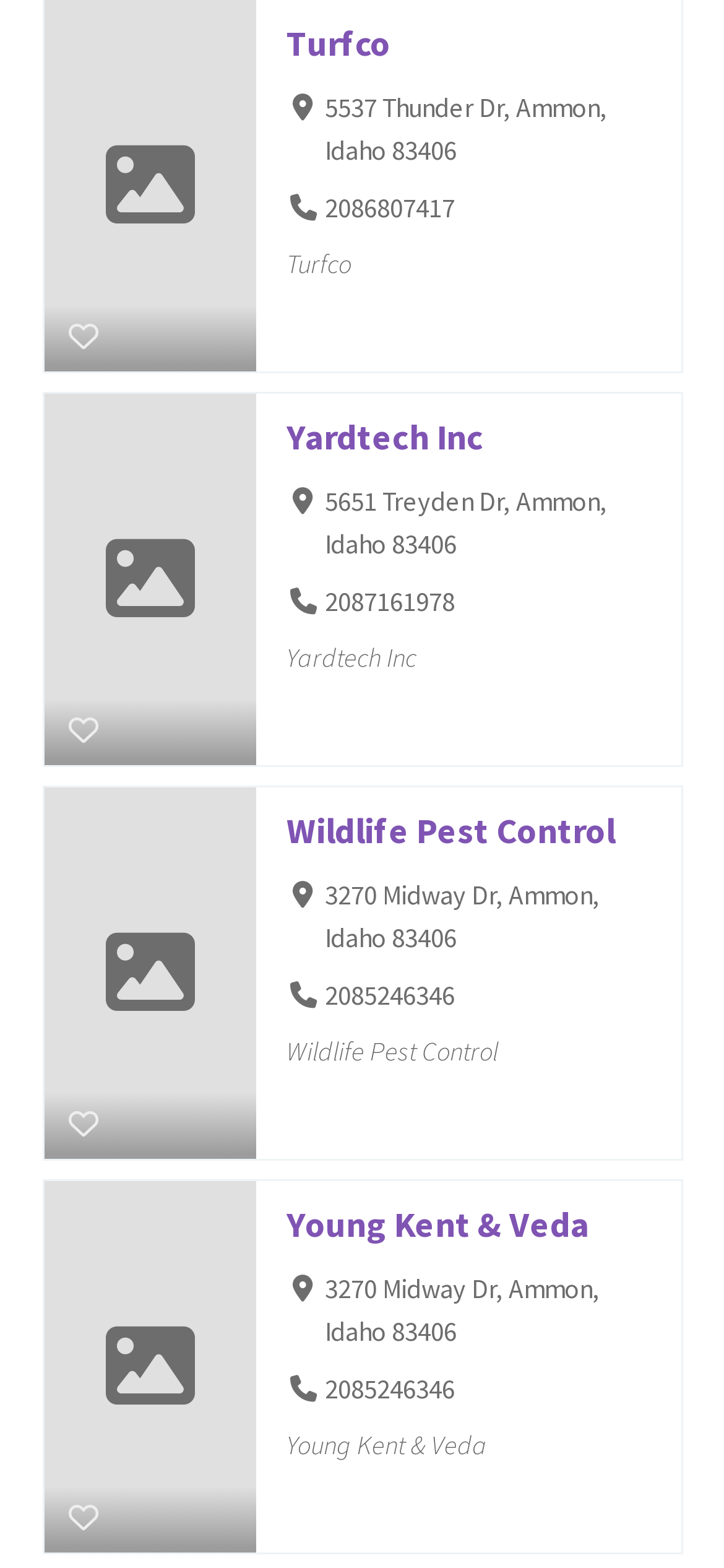Respond to the question below with a concise word or phrase:
How many companies are listed?

4